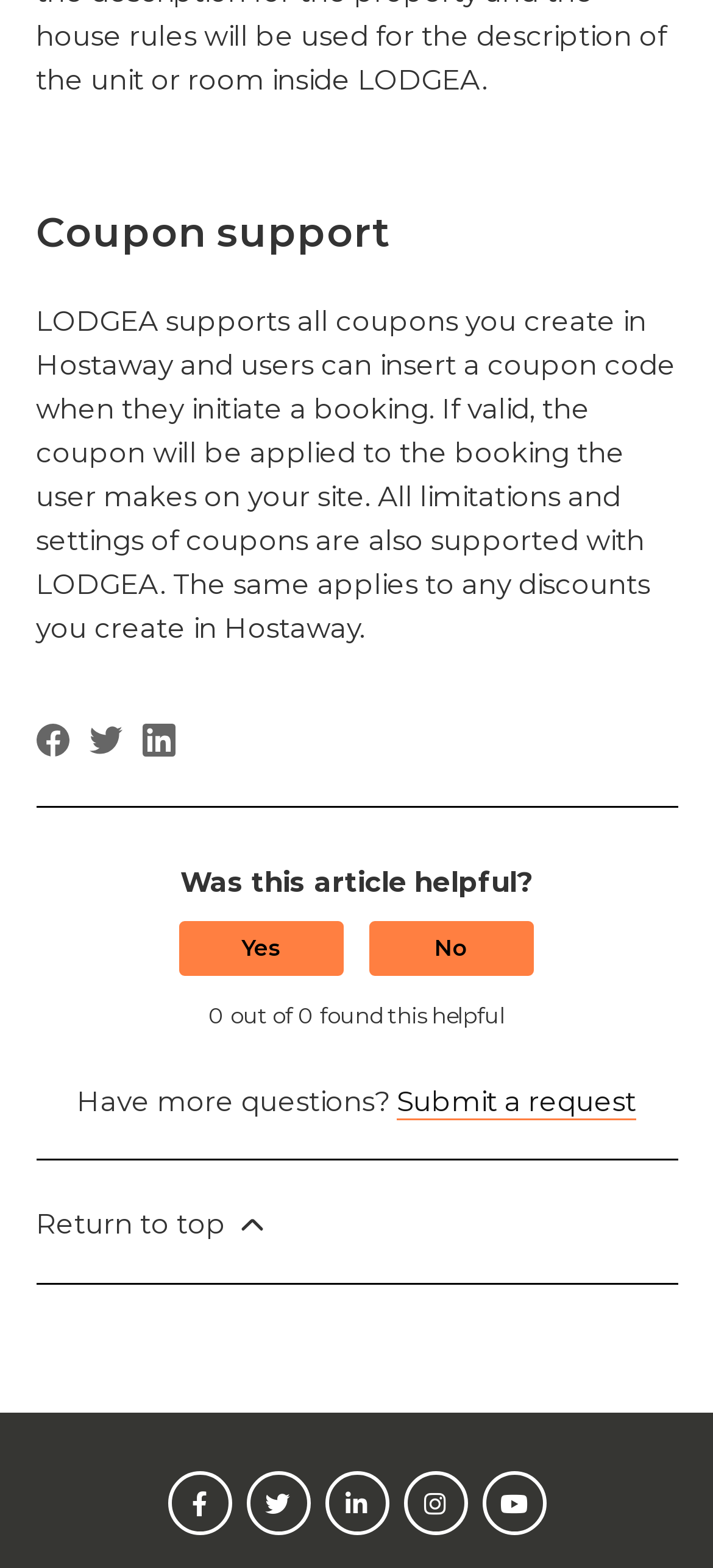How many social media platforms are available for sharing?
Answer the question with a single word or phrase, referring to the image.

3